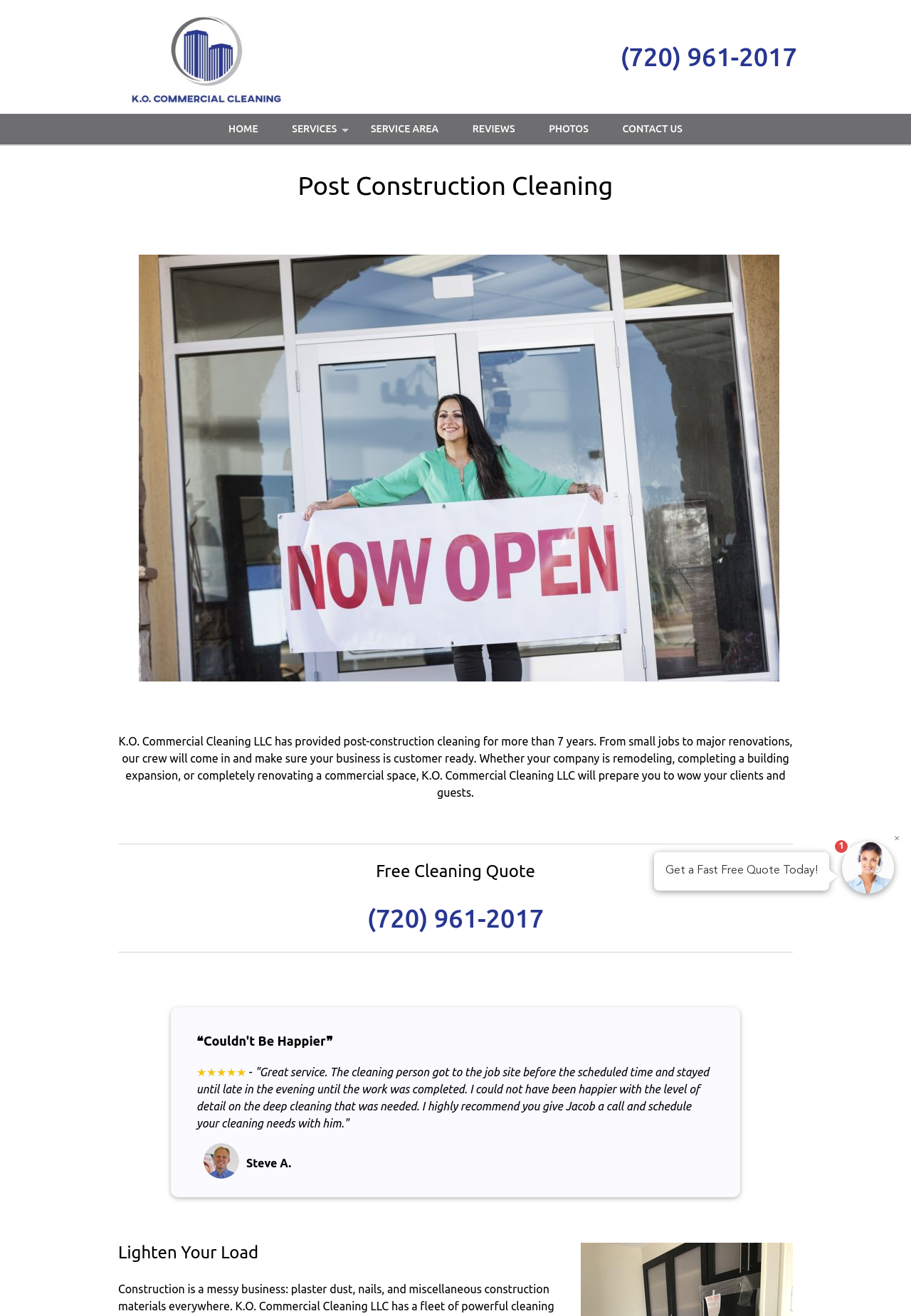Pinpoint the bounding box coordinates of the clickable area necessary to execute the following instruction: "View SERVICES". The coordinates should be given as four float numbers between 0 and 1, namely [left, top, right, bottom].

[0.303, 0.086, 0.387, 0.11]